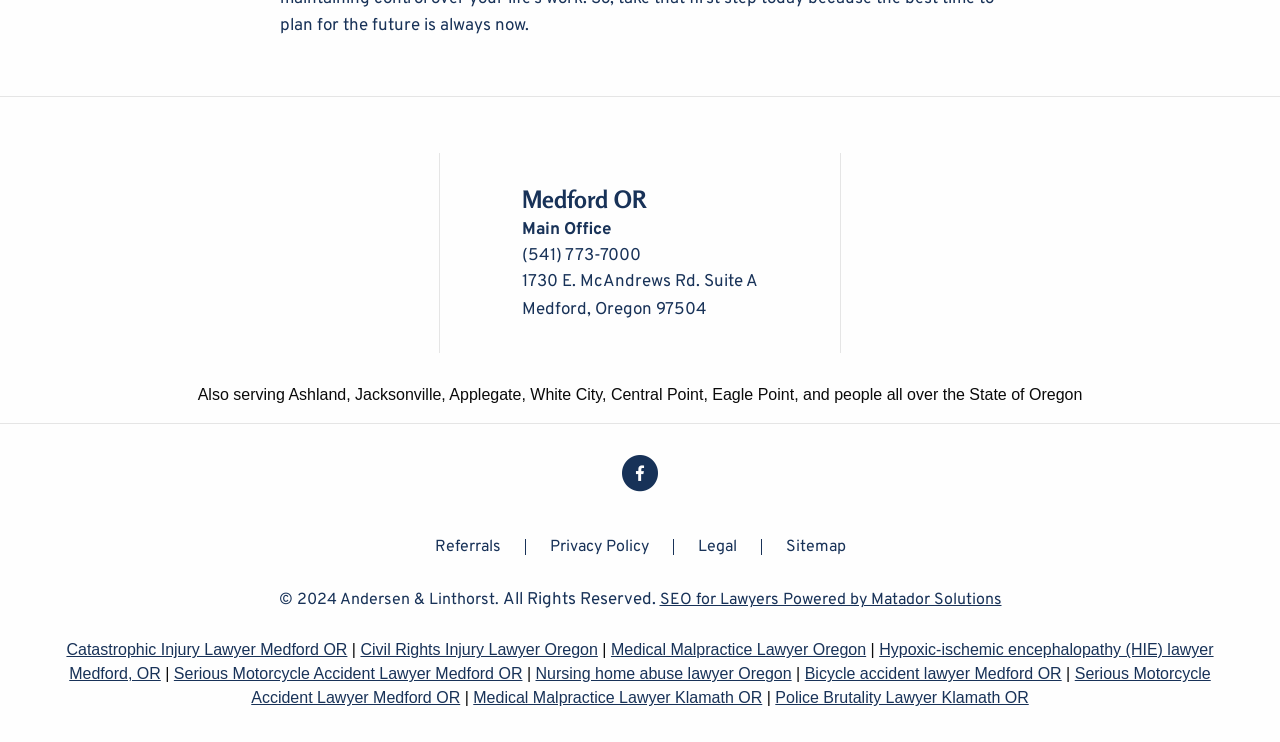Please specify the bounding box coordinates of the clickable section necessary to execute the following command: "Call the main office".

[0.408, 0.329, 0.592, 0.363]